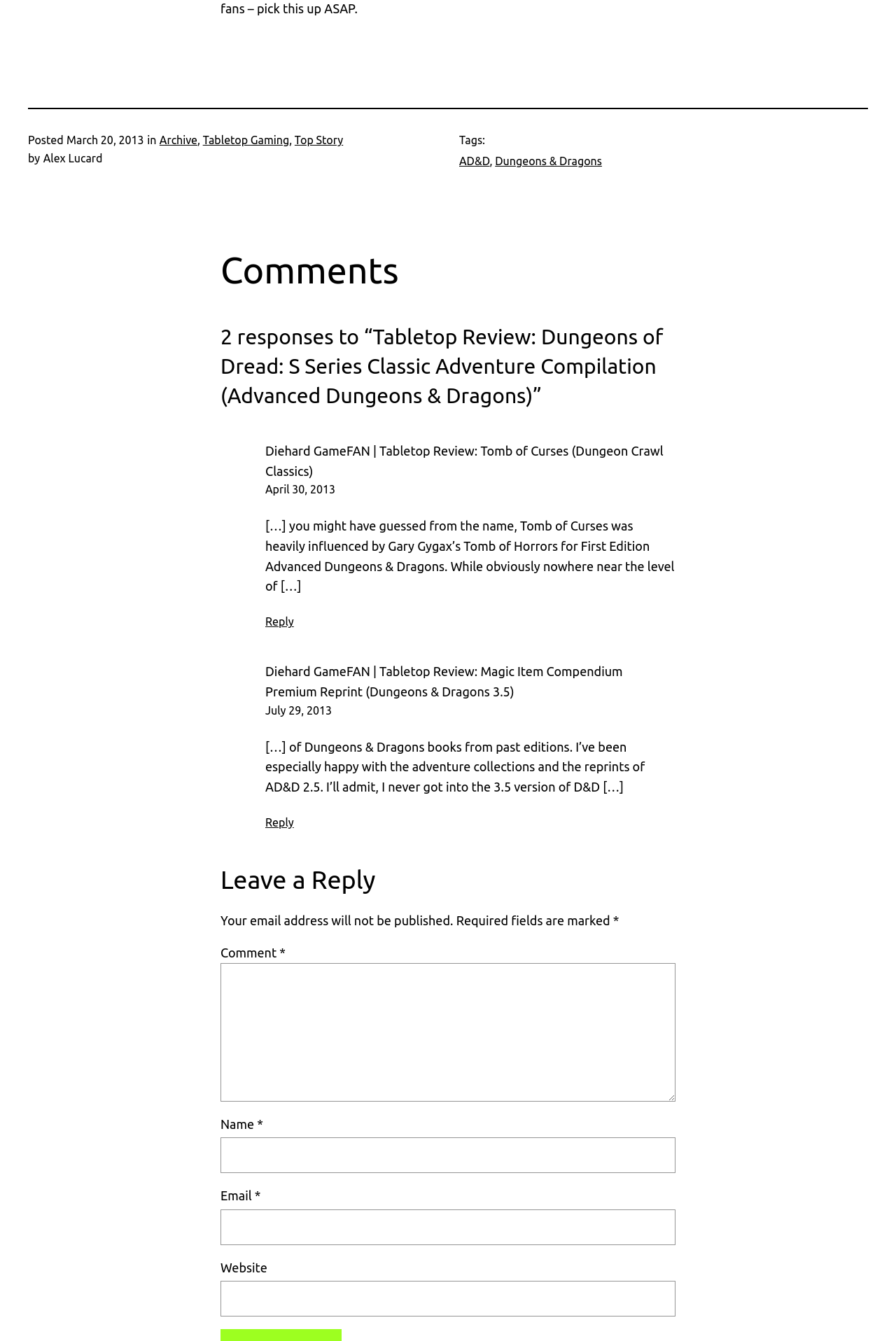What is the date of the post?
Kindly offer a comprehensive and detailed response to the question.

I found the date of the post by looking at the 'Posted' section, which is located above the title of the post. The date is specified as 'March 20, 2013'.